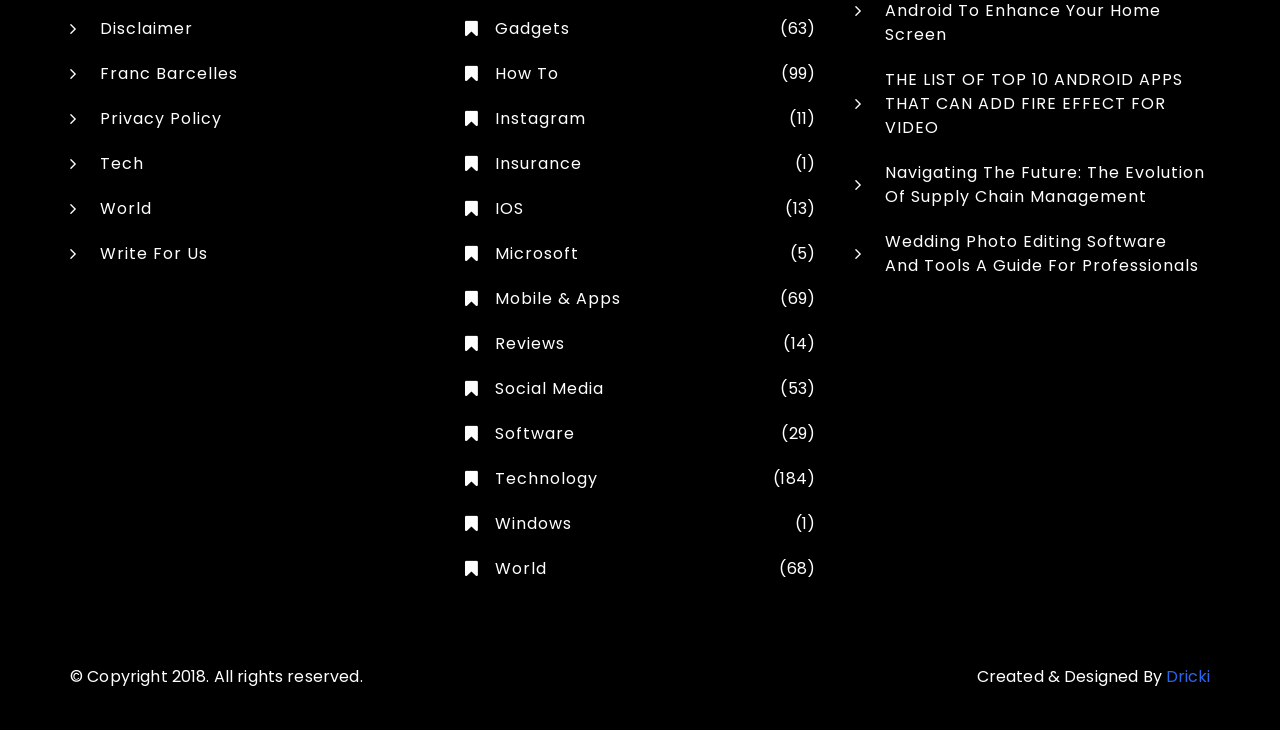Kindly provide the bounding box coordinates of the section you need to click on to fulfill the given instruction: "Click on the Disclaimer link".

[0.078, 0.023, 0.151, 0.055]